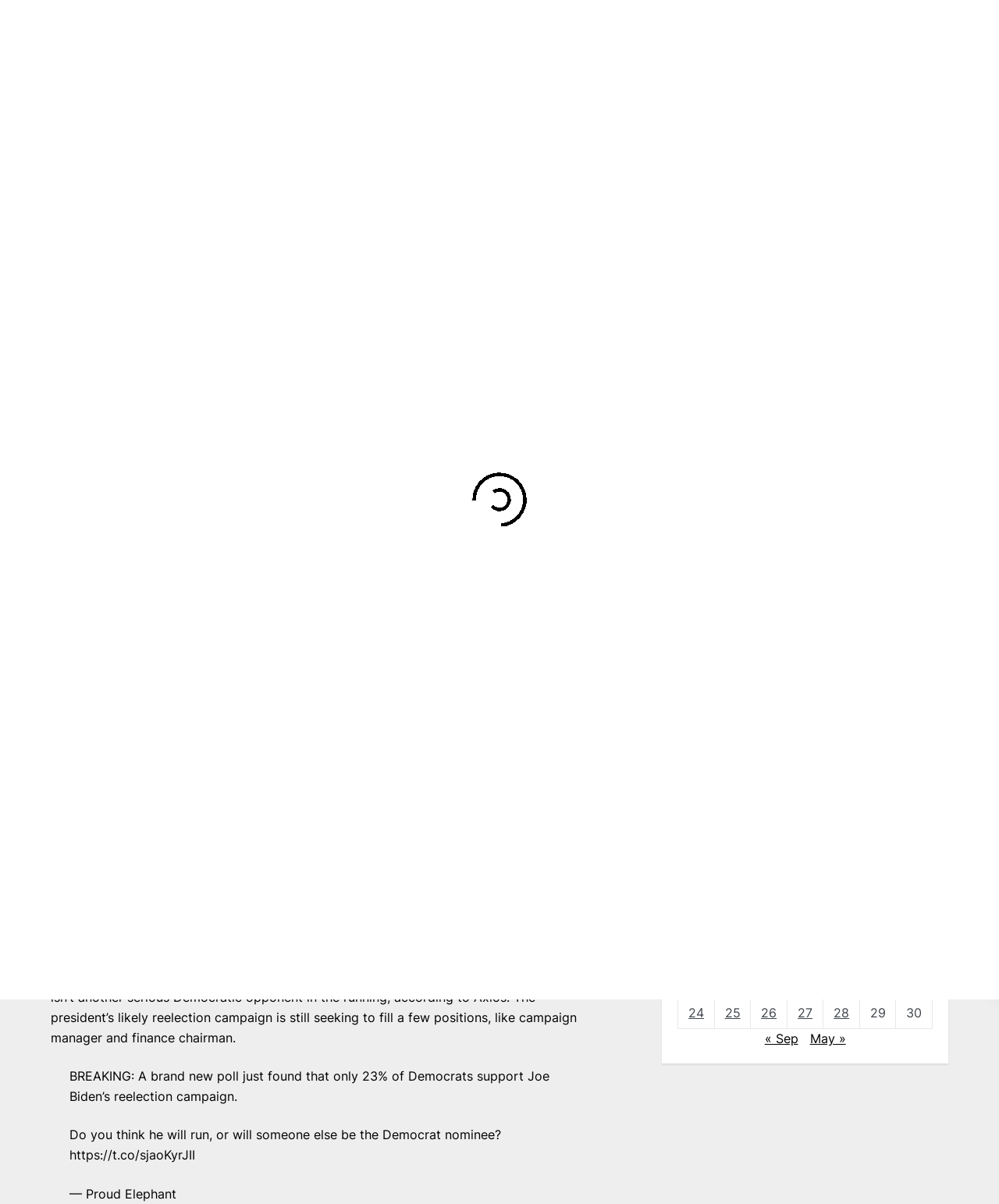Determine the bounding box coordinates of the clickable element to achieve the following action: 'Read the news about Biden'. Provide the coordinates as four float values between 0 and 1, formatted as [left, top, right, bottom].

[0.051, 0.709, 0.647, 0.771]